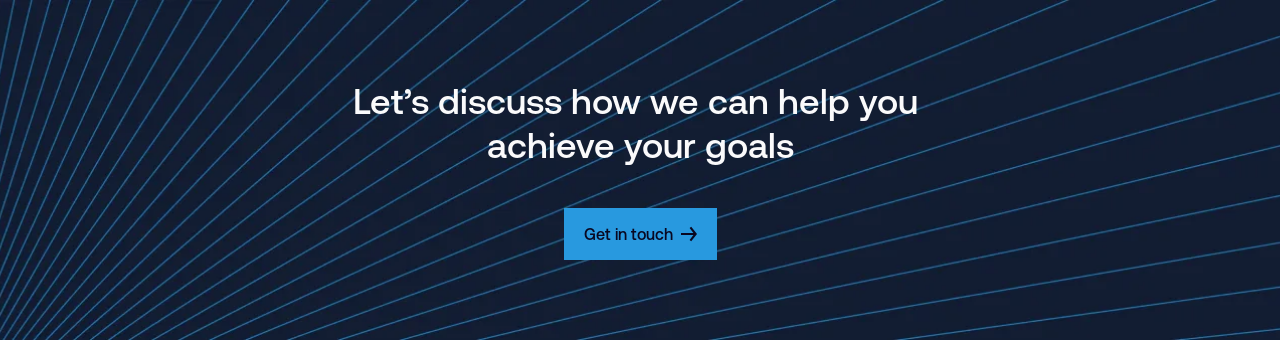What is the text on the prominent statement?
Please use the image to deliver a detailed and complete answer.

According to the caption, the prominent text reads 'Let’s discuss how we can help you achieve your goals', which is an inviting opportunity for engagement.